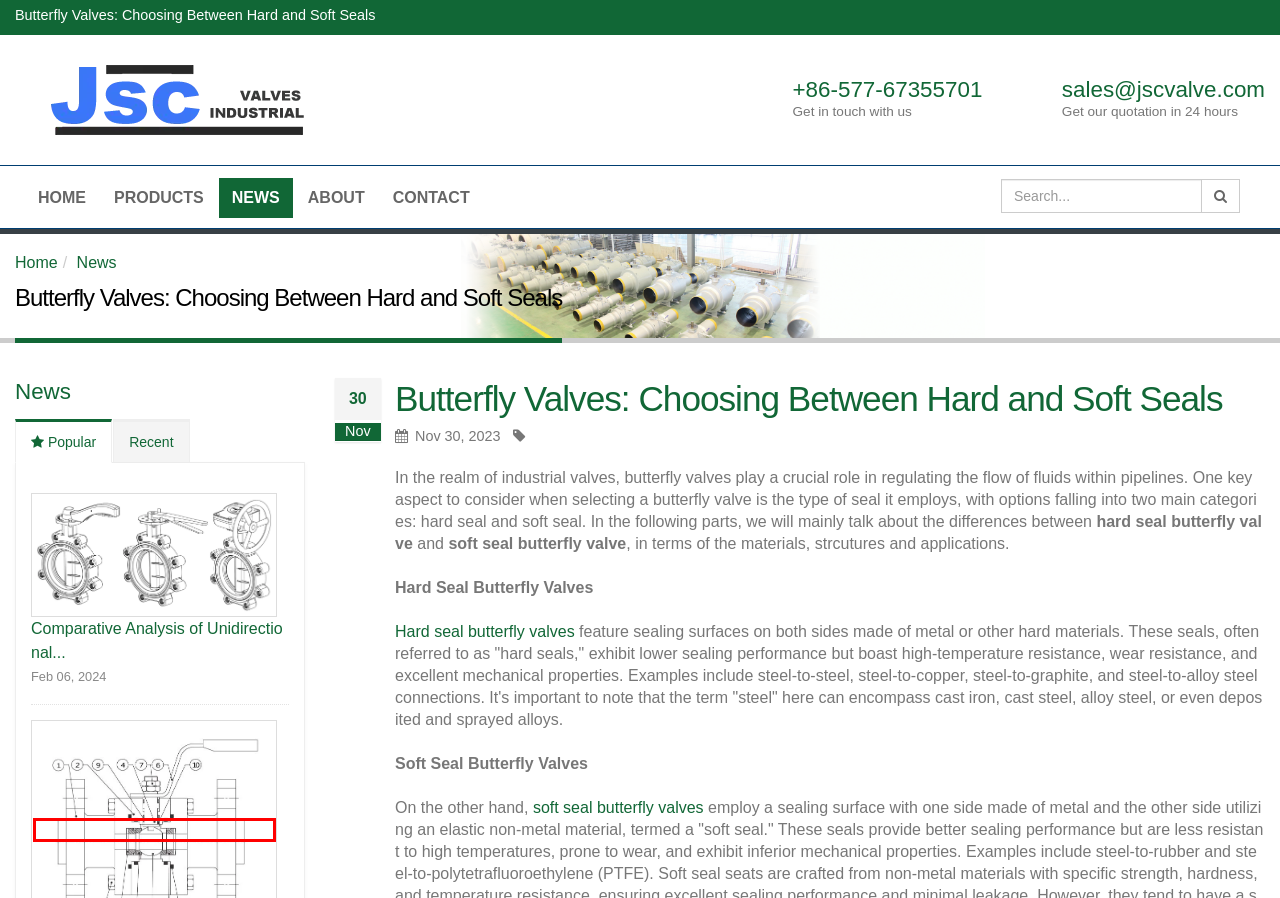Look at the screenshot of a webpage where a red rectangle bounding box is present. Choose the webpage description that best describes the new webpage after clicking the element inside the red bounding box. Here are the candidates:
A. Eccentric Butterfly Valve Manufacturer China - JSC
B. Forged Steel Gate Valve Manufacturer China - JSC
C. Guide to Selection, Installment and Maintenance of Forged Steel Ball Valves - JSC
D. Comparing One-Piece and Two-Piece Ball Valves in Fluid Control Systems - JSC
E. Industrial Valves News: Company, Products, Industry - JSC
F. China Gate Valve Manufacturer - JSC
G. Metal Seated Ball Valve Manufacturer China - JSC
H. Concentric Butterfly Valve Manufacturer China - JSC

C